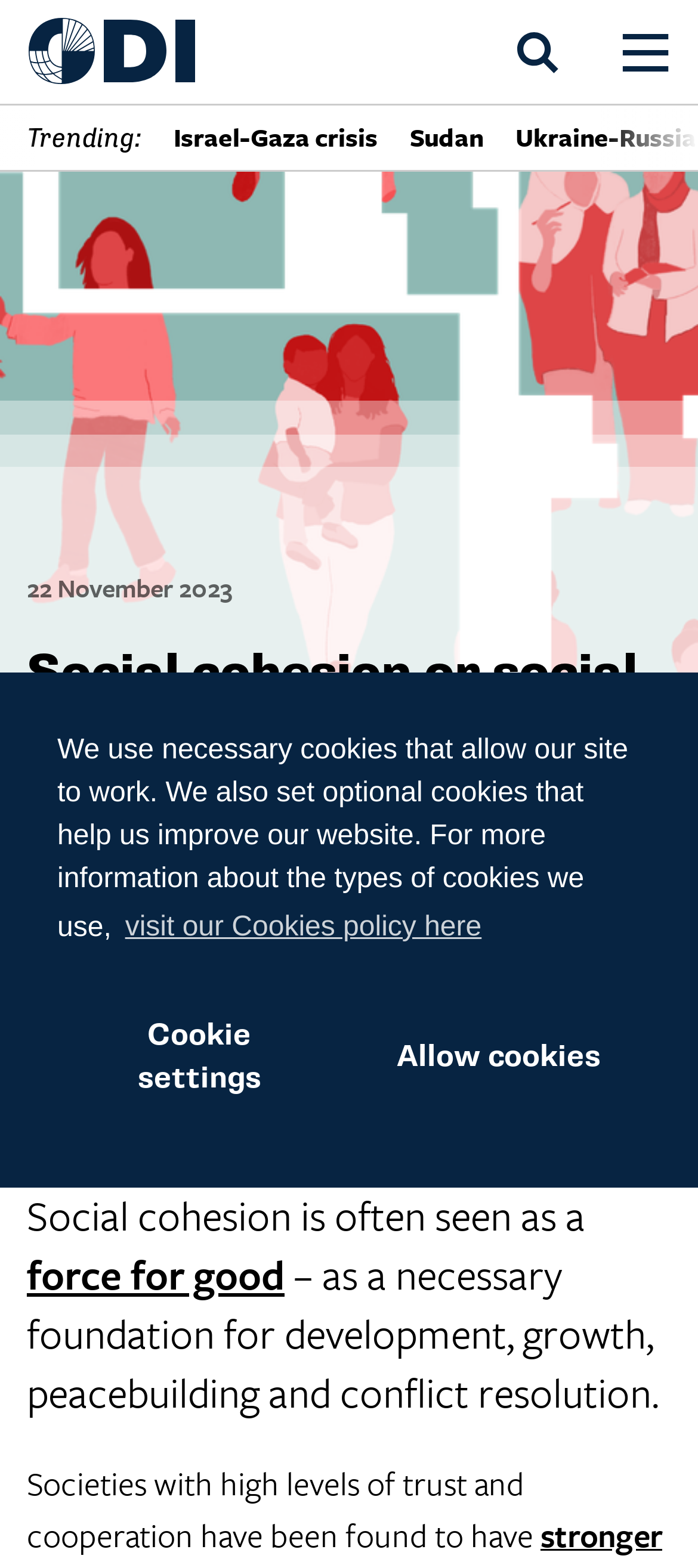Please determine the bounding box coordinates of the area that needs to be clicked to complete this task: 'Search for something'. The coordinates must be four float numbers between 0 and 1, formatted as [left, top, right, bottom].

[0.192, 0.476, 0.959, 0.541]